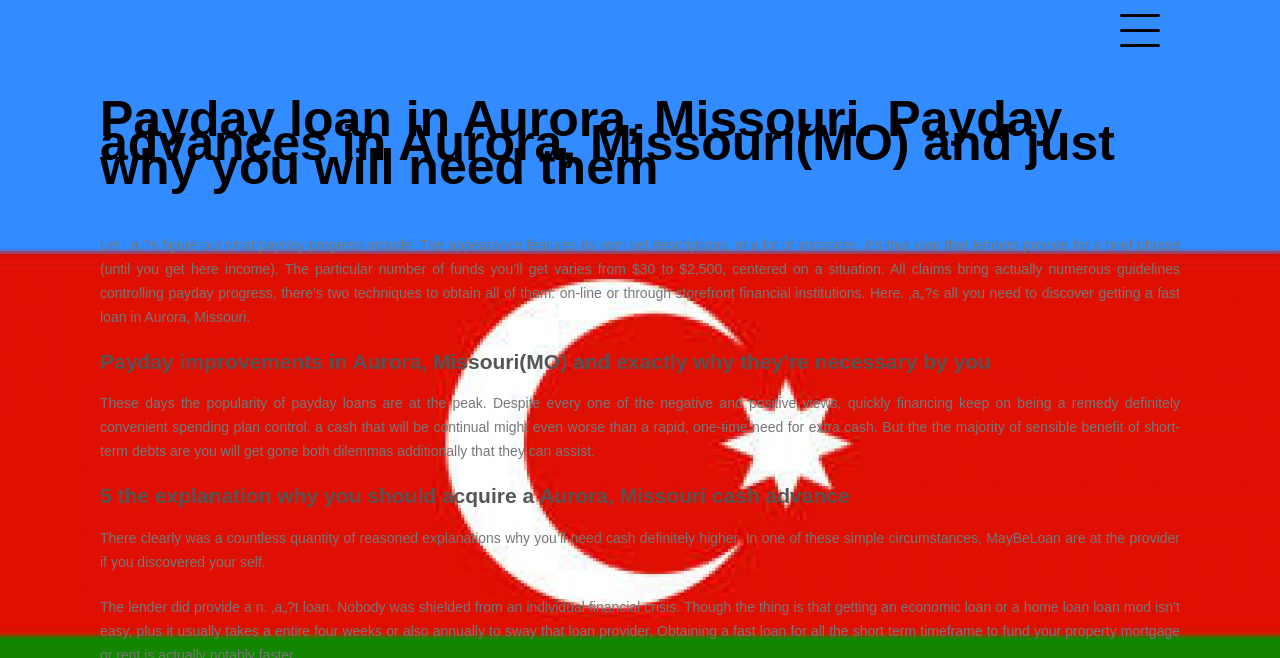Locate the bounding box of the UI element defined by this description: "alt="Shirtini"". The coordinates should be given as four float numbers between 0 and 1, formatted as [left, top, right, bottom].

None